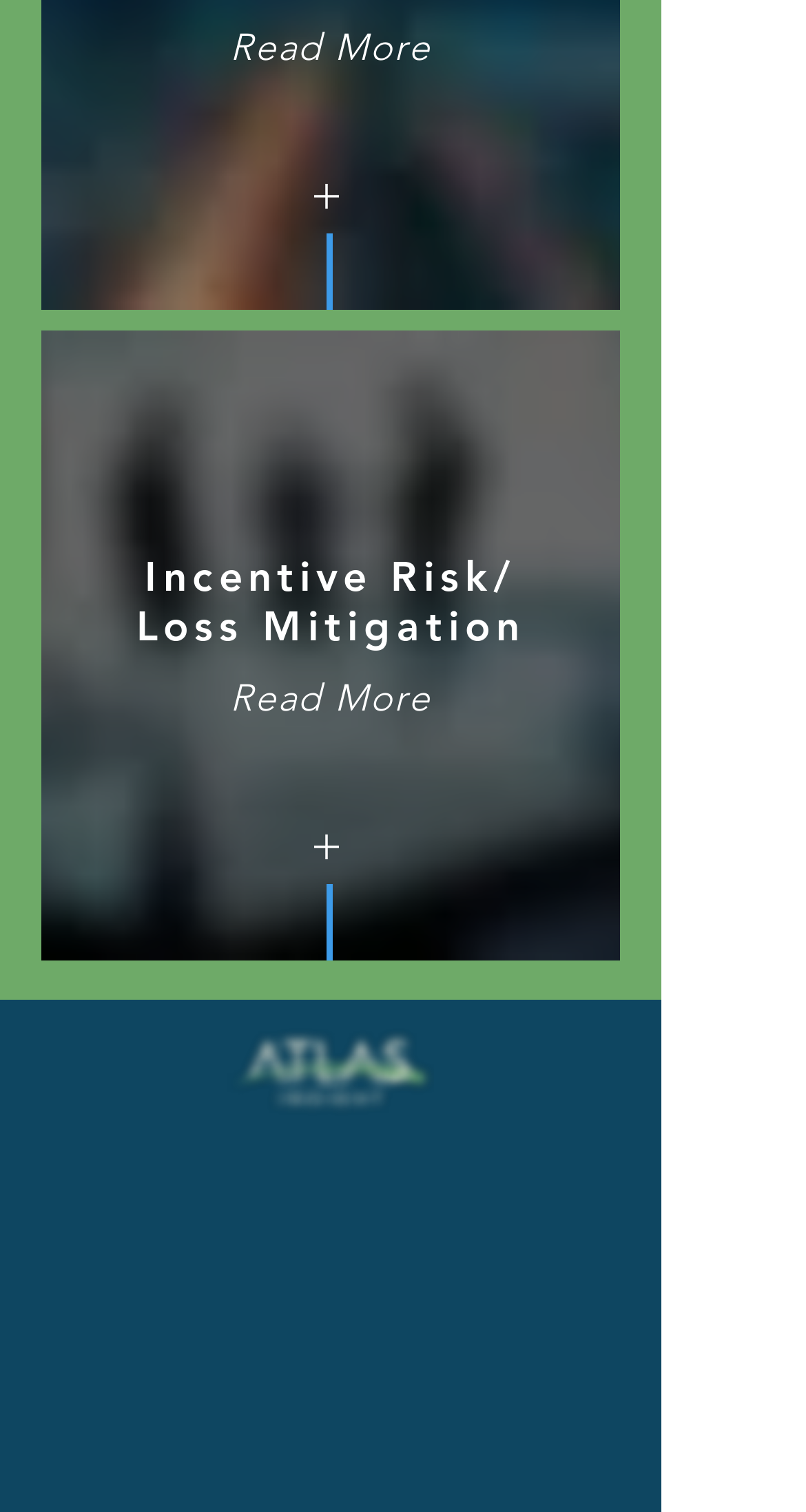What is the purpose of the 'Read More' links?
Please give a detailed and thorough answer to the question, covering all relevant points.

There are multiple 'Read More' links on the webpage, and based on their positions and surrounding elements, I infer that they are used to read more about a specific topic, such as Incentive Risk or Loss Mitigation.